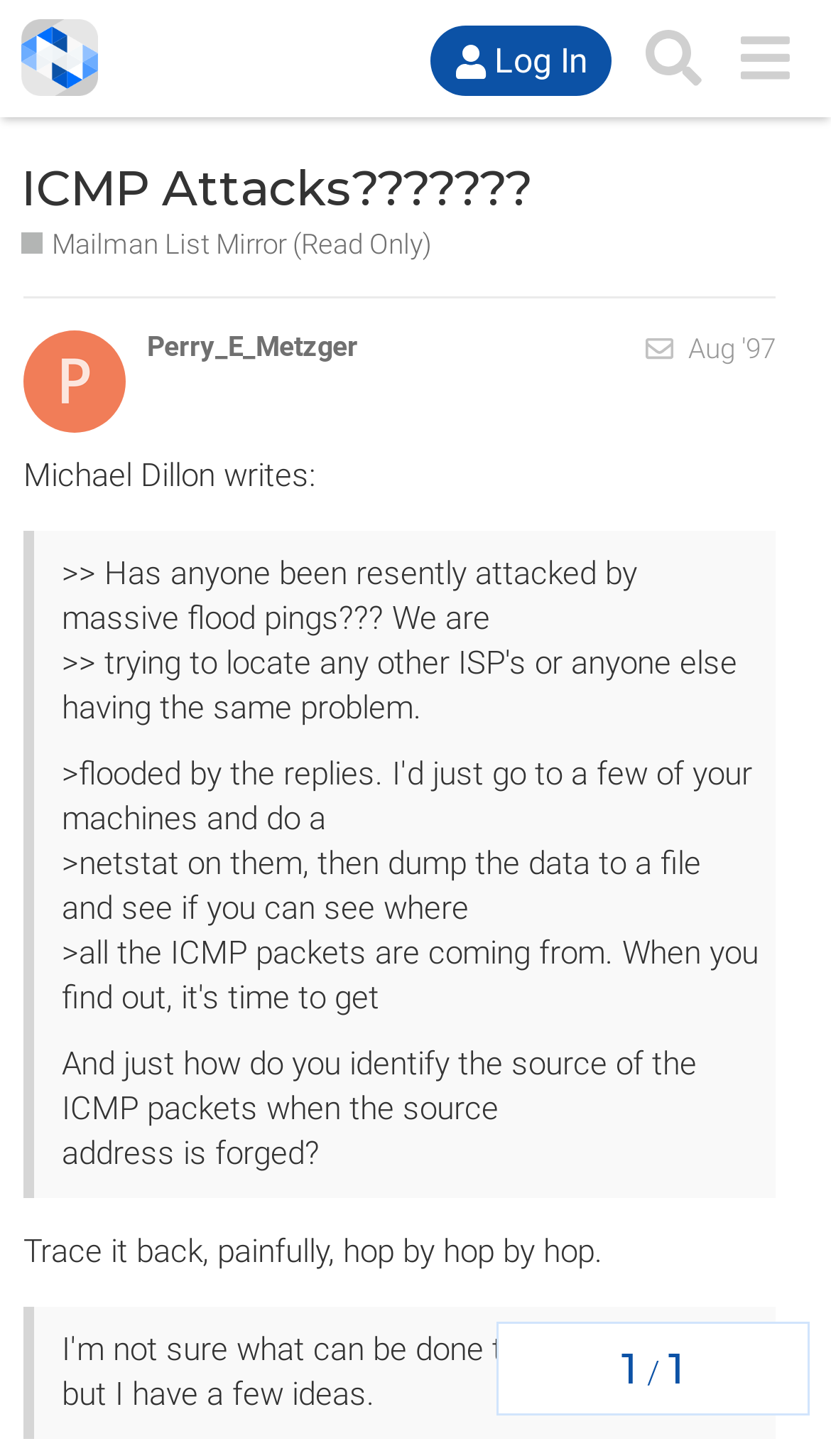Given the description Perry_E_Metzger, predict the bounding box coordinates of the UI element. Ensure the coordinates are in the format (top-left x, top-left y, bottom-right x, bottom-right y) and all values are between 0 and 1.

[0.177, 0.228, 0.431, 0.251]